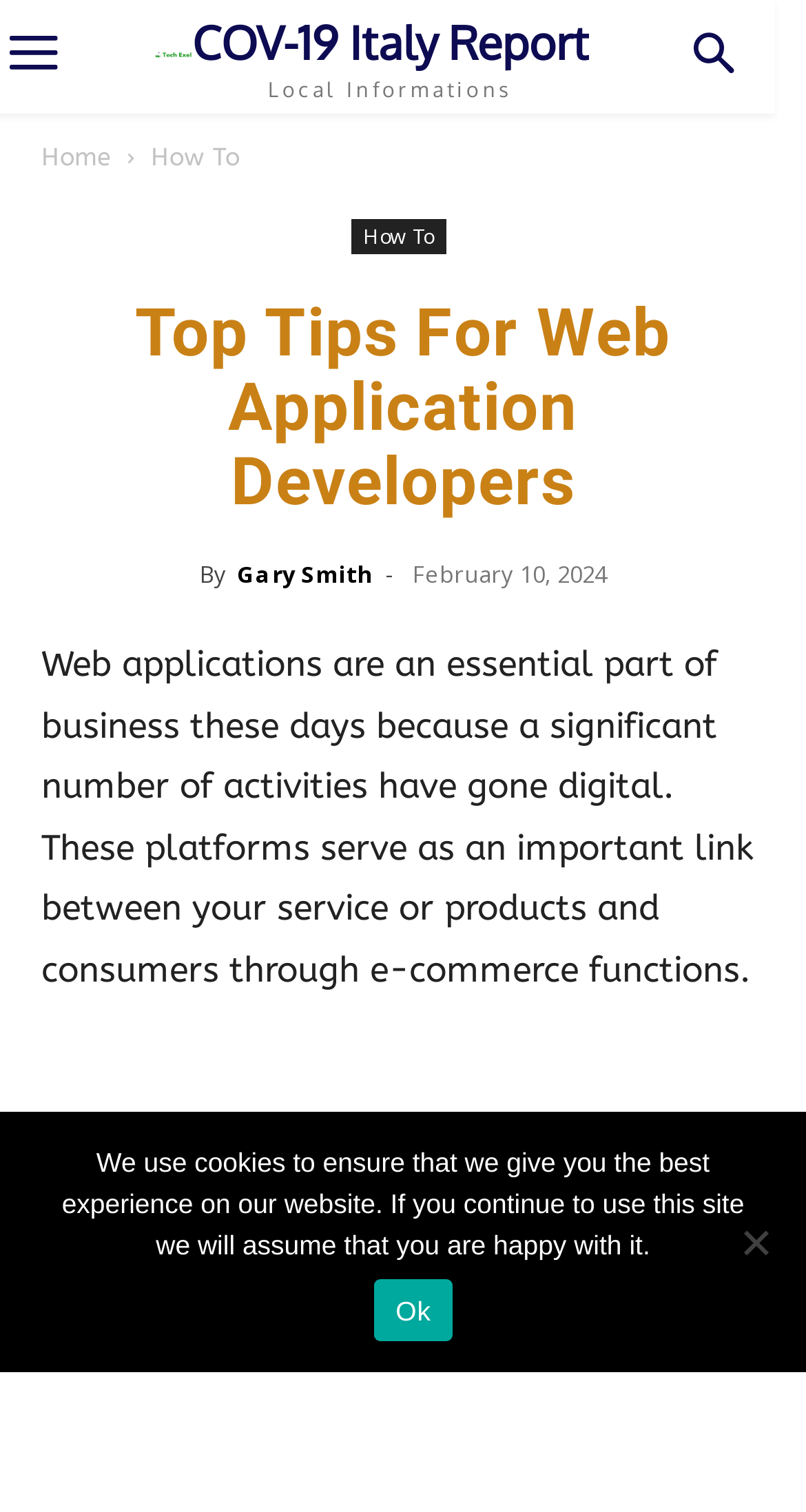Who wrote the article?
Identify the answer in the screenshot and reply with a single word or phrase.

Gary Smith